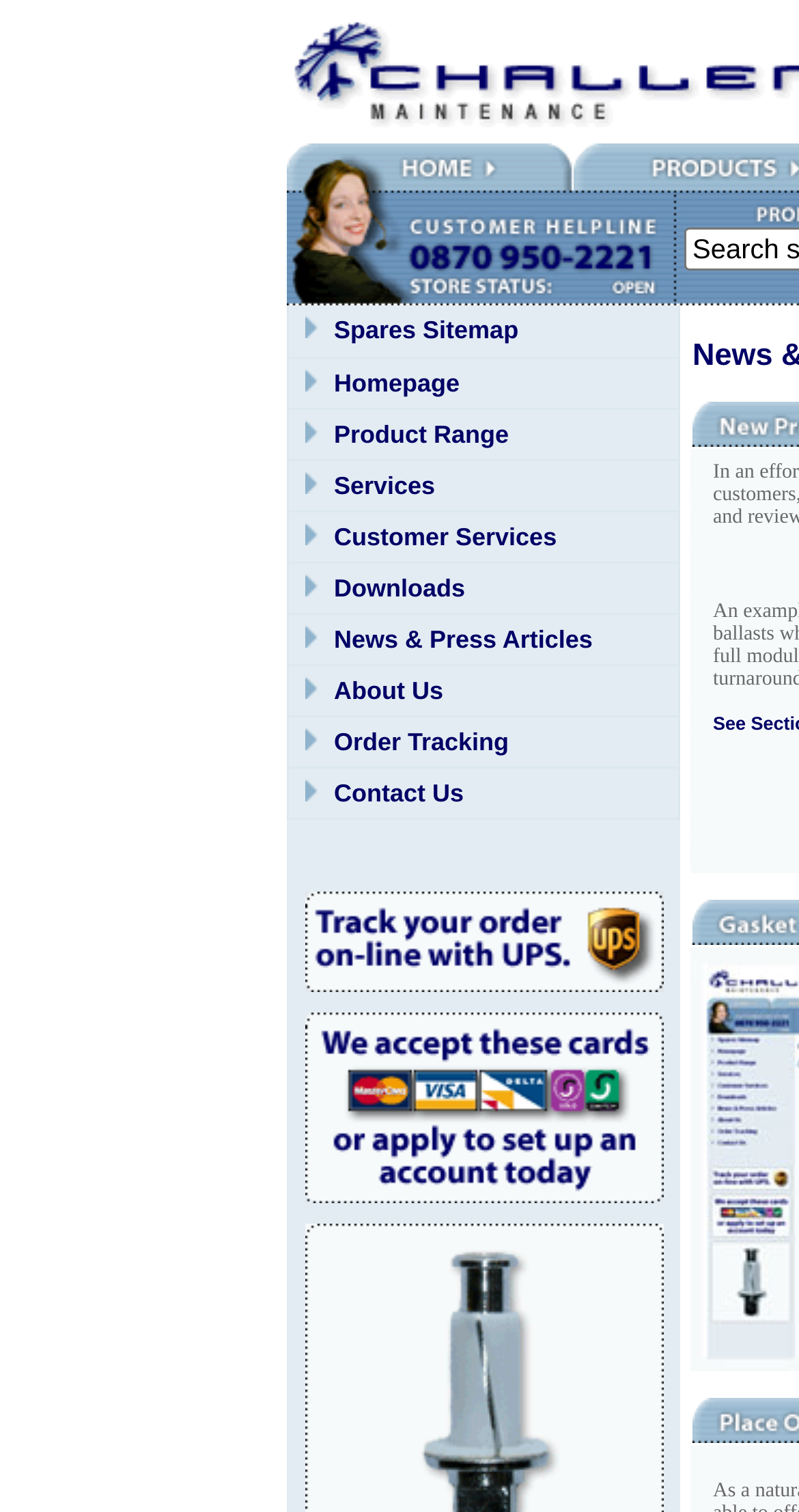Utilize the details in the image to give a detailed response to the question: What is the purpose of the 'Track your Order Online' link?

By analyzing the context of the 'Track your Order Online' link, I inferred that its purpose is to allow users to track their orders online. This link is likely to direct users to a page where they can enter their order details and view the status of their orders.